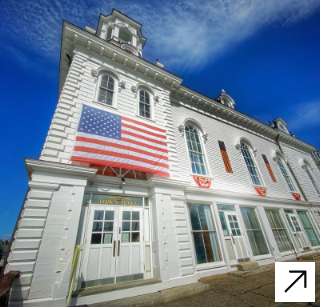Who is the photographer of this image?
Carefully analyze the image and provide a thorough answer to the question.

The image is attributed to photographer Jason Baker, highlighting his role in capturing the beauty of this significant landmark, which is mentioned in the caption.